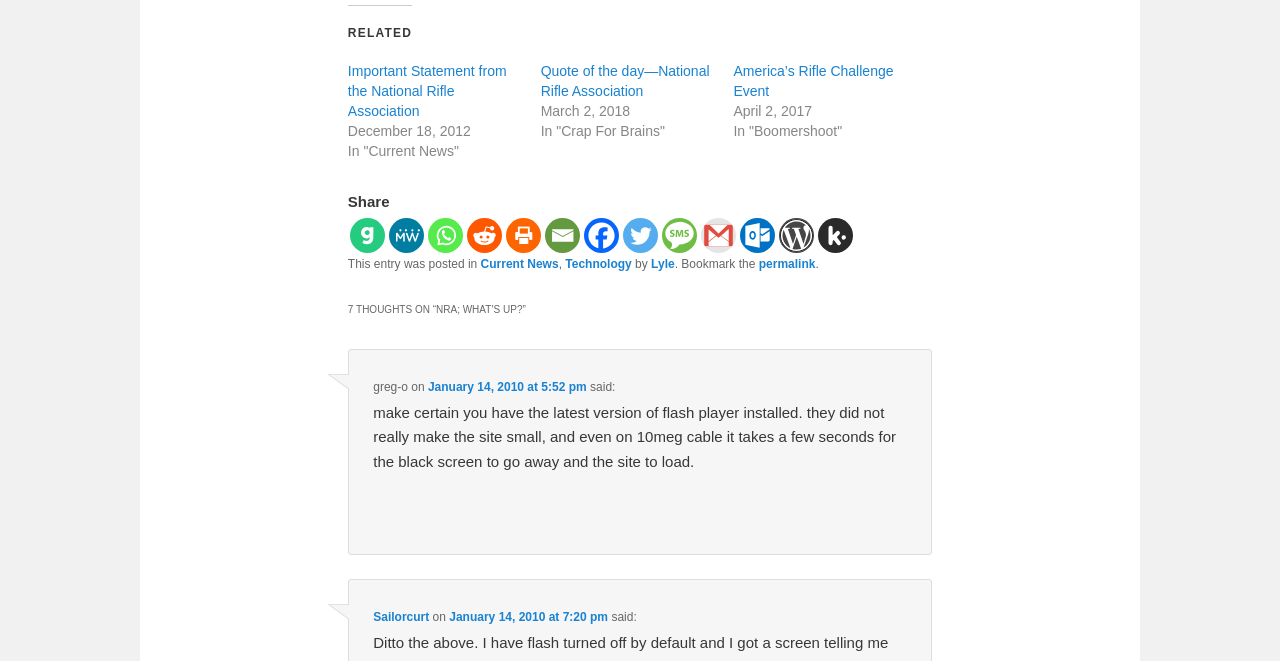What is the category of the post?
Refer to the image and give a detailed answer to the question.

The category of the post can be found in the link elements with the texts 'Current News' and 'Technology'.